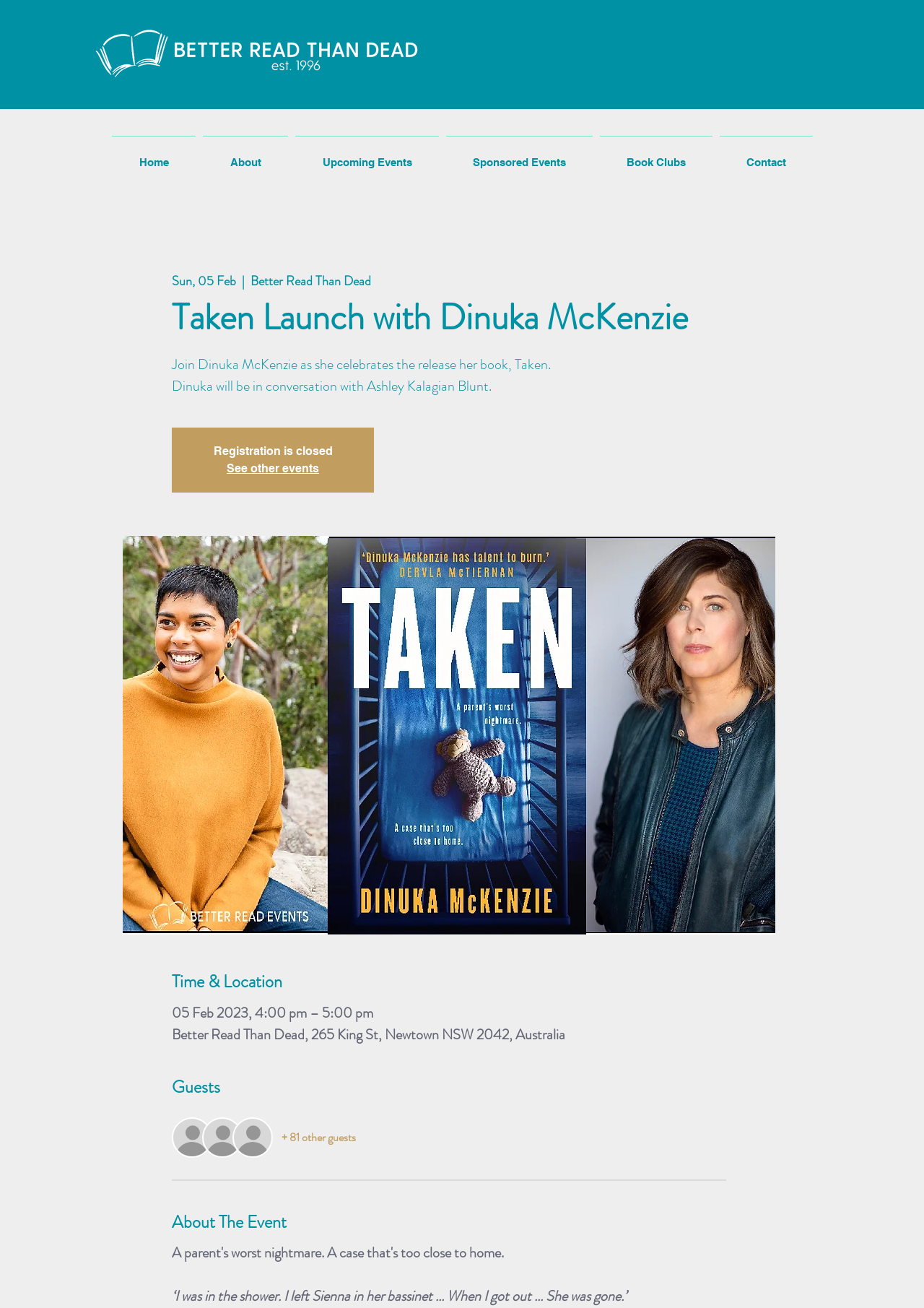Describe all the visual and textual components of the webpage comprehensively.

This webpage is about the launch event of Dinuka McKenzie's book, "Taken". At the top left corner, there is a logo of Better Read Than Dead (BRTD) in white and horizontal orientation. Next to the logo, there is a button with a date "Sun, 05 Feb" and the name "Better Read Than Dead". 

Below the button, there is a heading that reads "Taken Launch with Dinuka McKenzie" in a larger font size. Underneath the heading, there is a paragraph describing the event, which mentions that Dinuka McKenzie will be in conversation with Ashley Kalagian Blunt. 

Further down, there is a notice that "Registration is closed" and a link to "See other events". On the right side of the page, there is a large image related to the event, taking up most of the vertical space. 

Below the image, there are three sections: "Time & Location", "Guests", and "About The Event". The "Time & Location" section provides the date, time, and address of the event. The "Guests" section lists Dinuka McKenzie and 81 other guests, with small images of some of the guests. The "About The Event" section provides a brief quote from the book "Taken". 

At the top right corner, there is a navigation menu with links to "Home", "About", "Upcoming Events", "Sponsored Events", "Book Clubs", and "Contact".